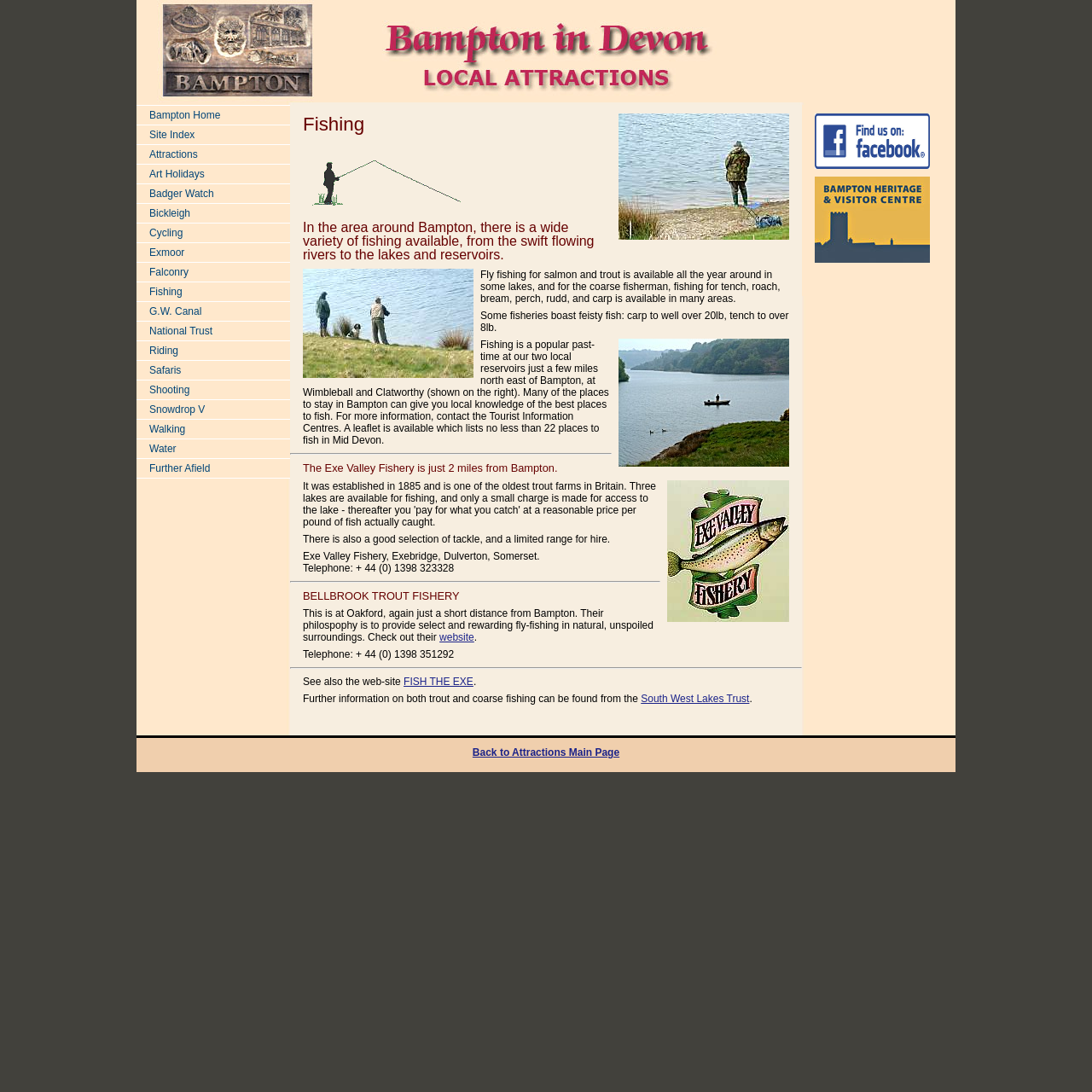Specify the bounding box coordinates of the element's region that should be clicked to achieve the following instruction: "Click on the 'Bampton Home' link". The bounding box coordinates consist of four float numbers between 0 and 1, in the format [left, top, right, bottom].

[0.125, 0.097, 0.266, 0.114]